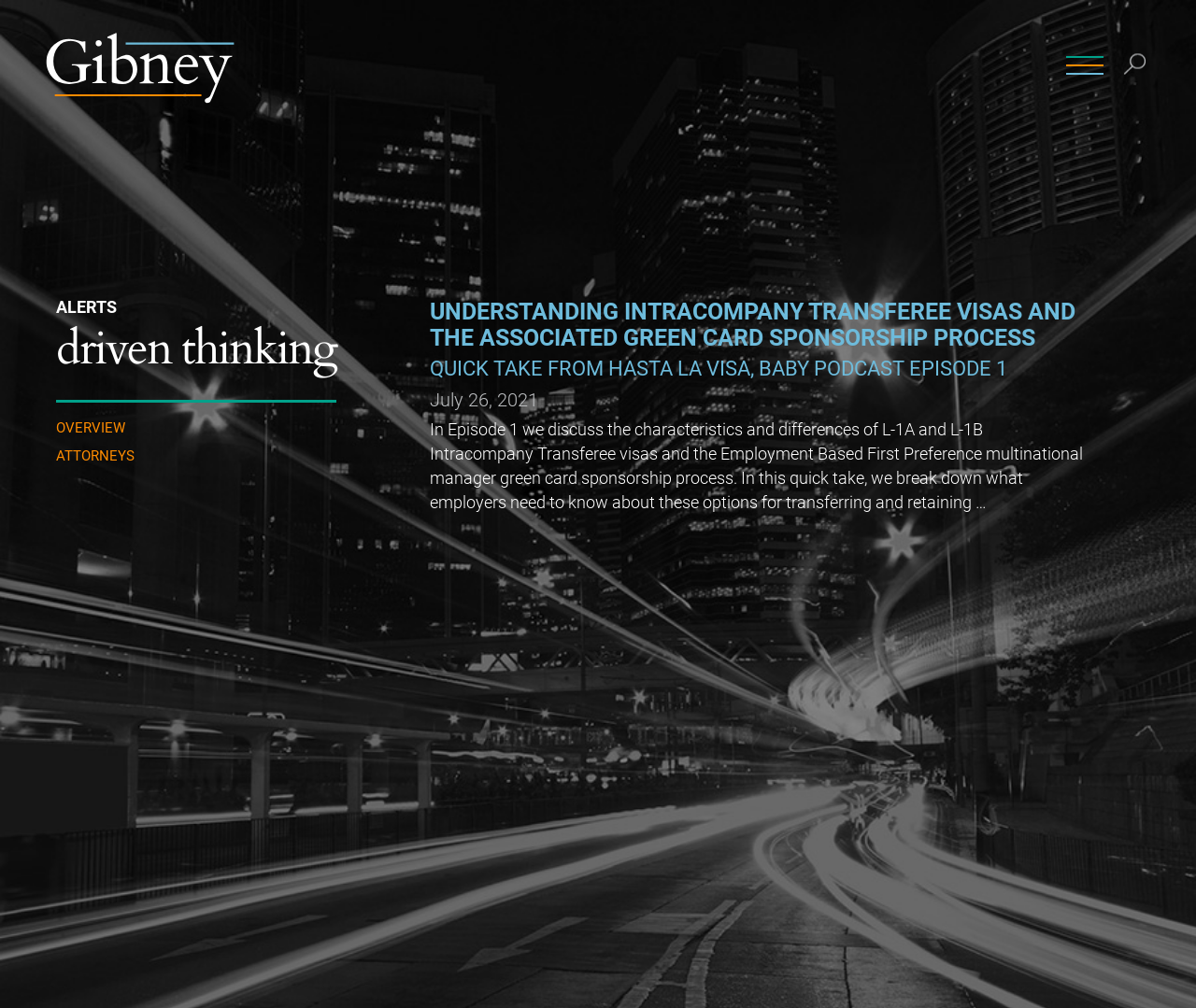Please answer the following question as detailed as possible based on the image: 
What are the main navigation categories?

I found the answer by looking at the links at the top of the webpage. The links 'PEOPLE', 'PRACTICES', 'ABOUT', 'INSIGHTS', 'CONTACT', and 'CAREERS' are likely the main navigation categories of the website.